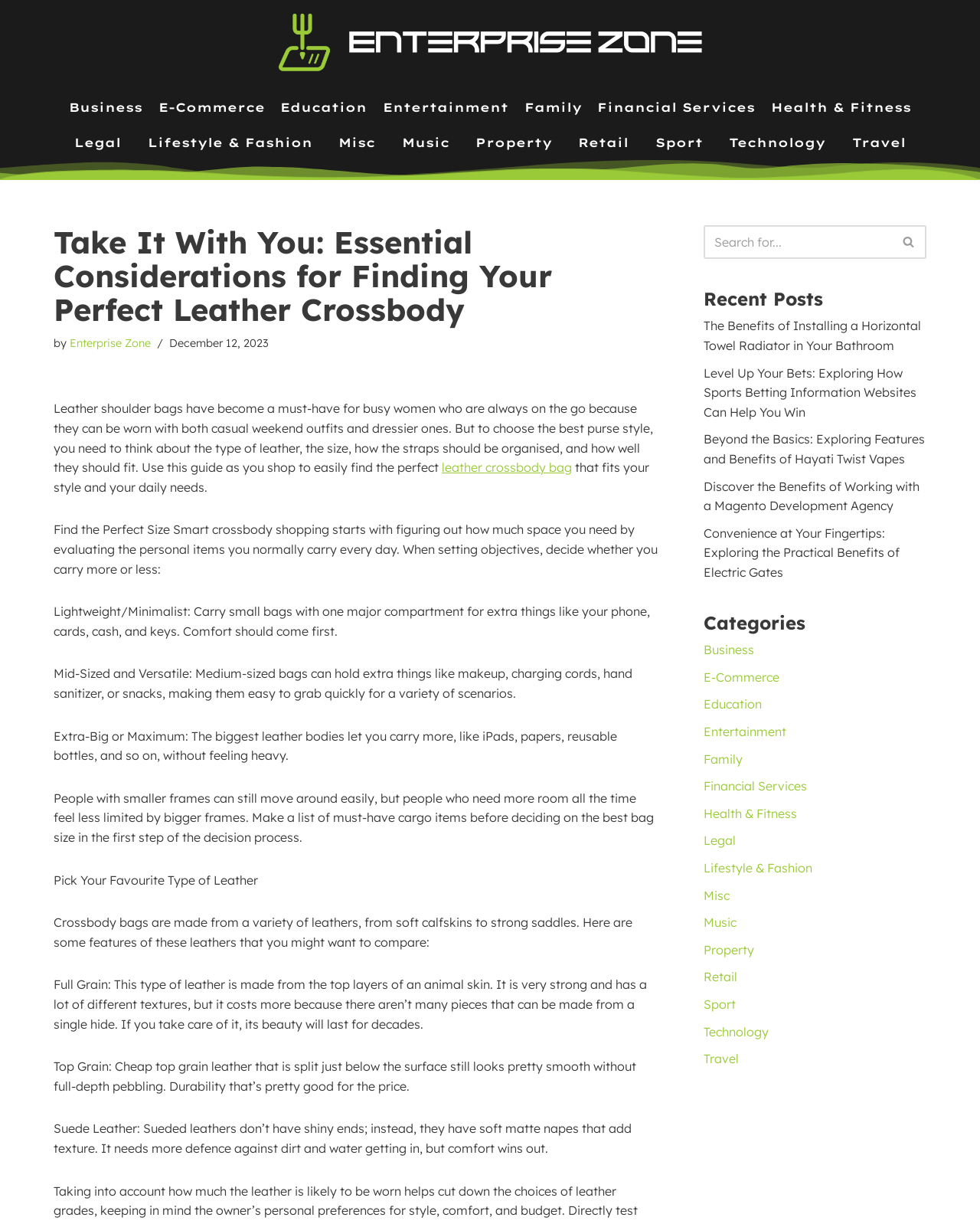Give a detailed overview of the webpage's appearance and contents.

This webpage is about finding the perfect leather crossbody bag. At the top, there is a navigation menu with links to various categories such as Business, E-Commerce, Education, and more. Below the navigation menu, there is a heading that reads "Take It With You: Essential Considerations for Finding Your Perfect Leather Crossbody" followed by a subheading that mentions the author and the date of publication.

The main content of the webpage is divided into sections, each discussing a specific aspect of choosing the right leather crossbody bag. The first section talks about finding the perfect size, with three options: lightweight/minimalist, mid-sized and versatile, and extra-big or maximum. The text explains the benefits of each size and provides guidance on how to decide which one is best.

The next section is about picking the favorite type of leather, with options including full grain, top grain, and suede leather. Each type is described in detail, highlighting its features, durability, and maintenance requirements.

On the right-hand side of the webpage, there is a complementary section that includes a search bar, recent posts, and categories. The recent posts section lists several articles on various topics, including sports betting, Magento development, and electric gates. The categories section is a repeat of the navigation menu at the top.

At the very bottom of the webpage, there is a small image and a button labeled "Search".